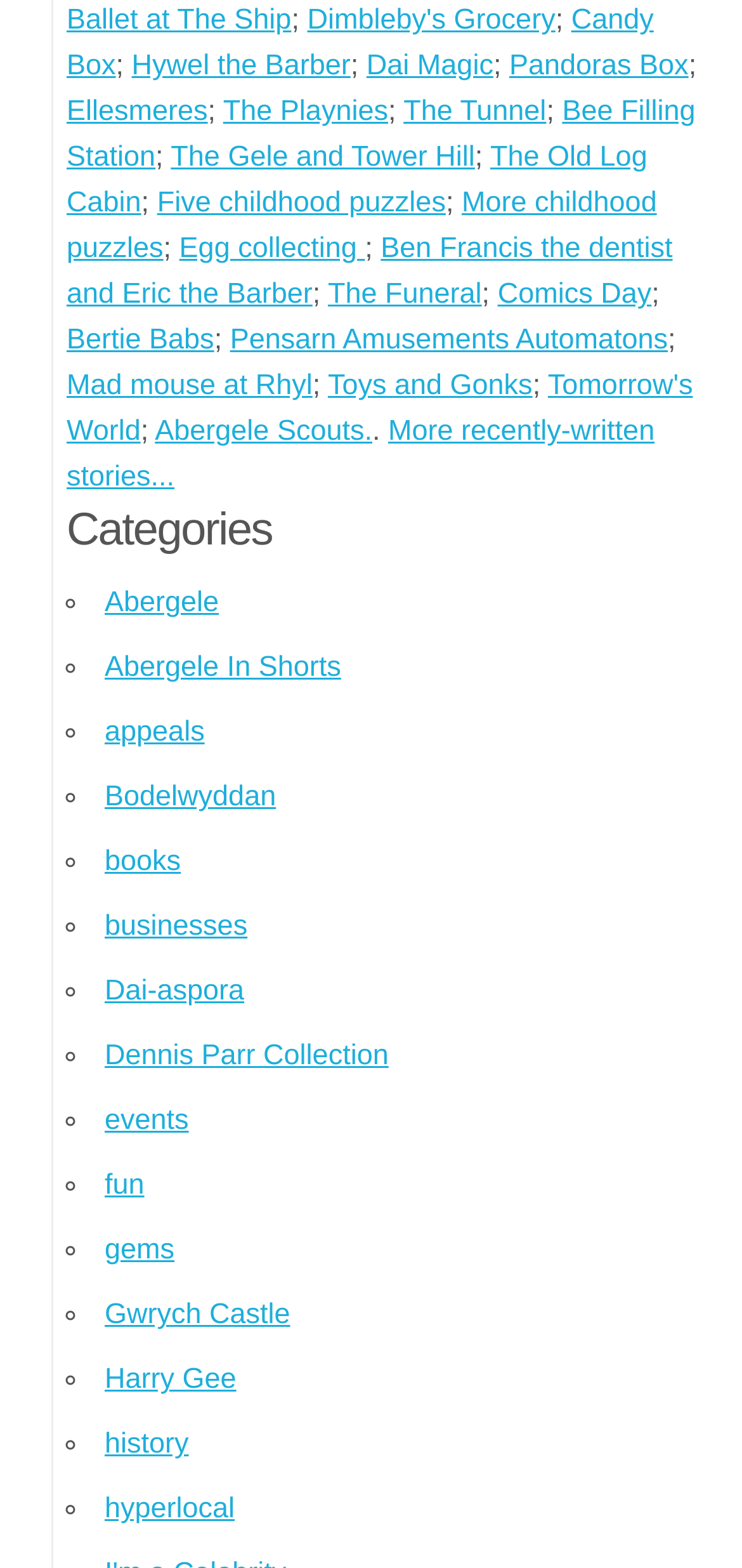Could you indicate the bounding box coordinates of the region to click in order to complete this instruction: "Read about 'Tomorrow's World'".

[0.09, 0.236, 0.934, 0.285]